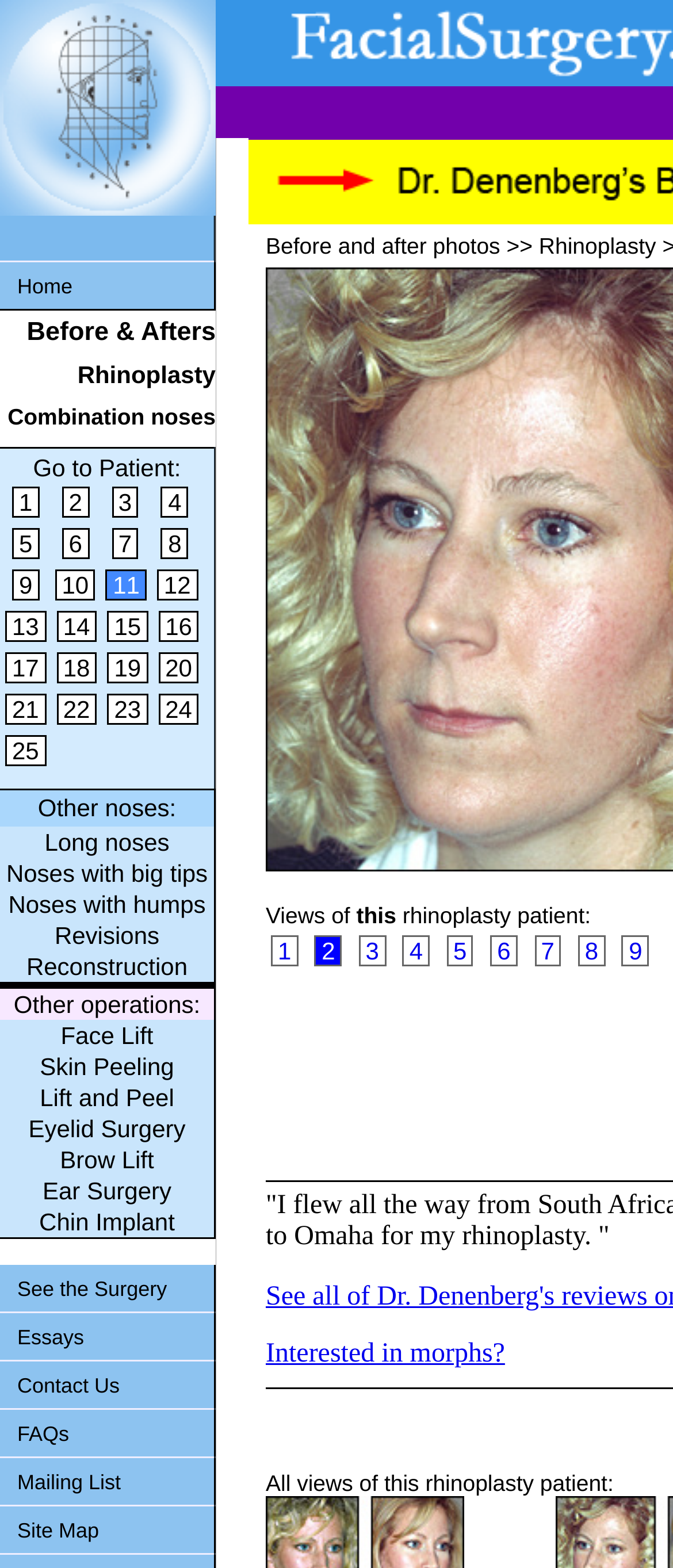How many columns are there in the table at the bottom of the webpage?
From the screenshot, supply a one-word or short-phrase answer.

1